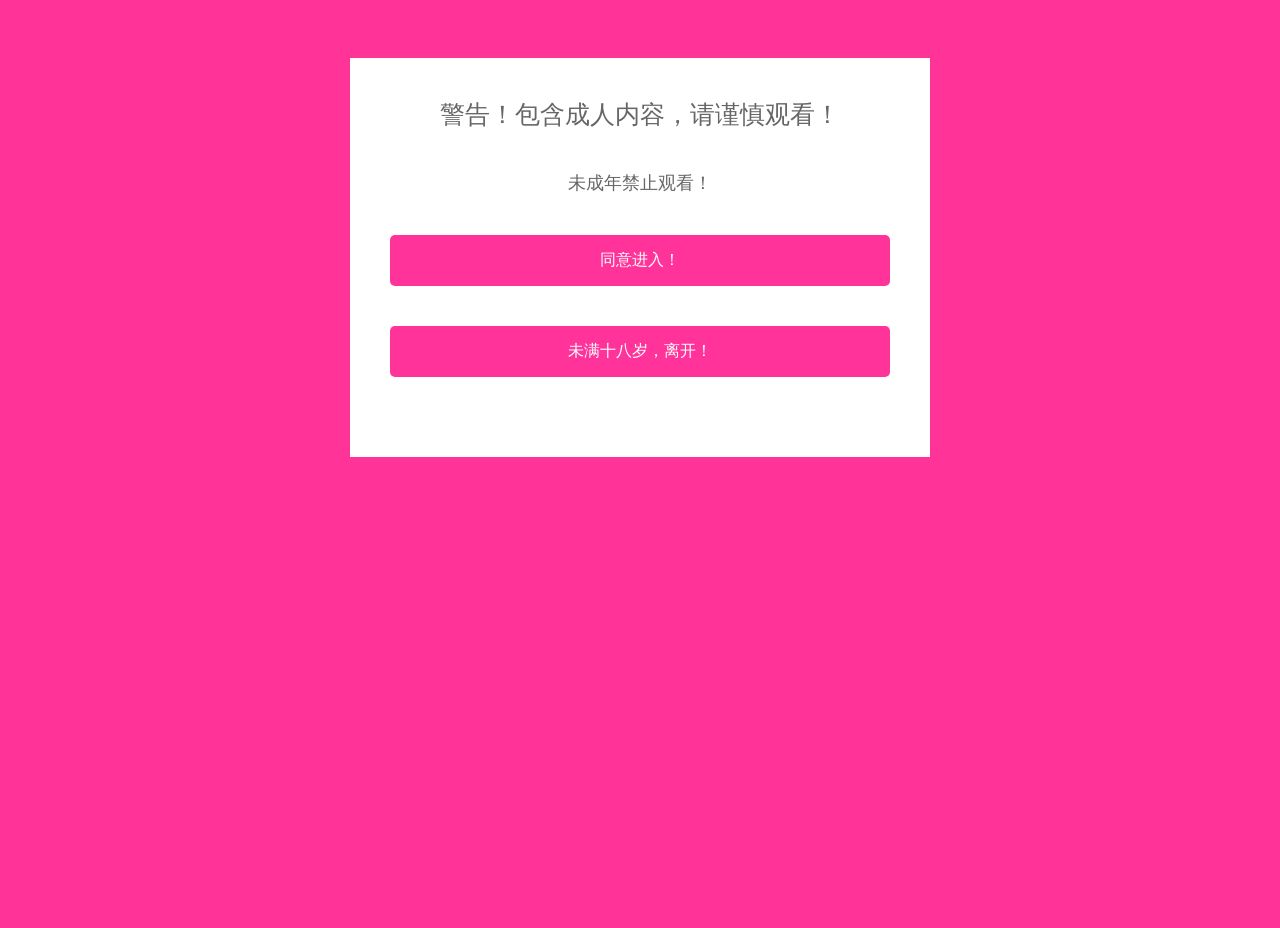Find the bounding box coordinates for the HTML element described as: "同意进入！". The coordinates should consist of four float values between 0 and 1, i.e., [left, top, right, bottom].

[0.305, 0.253, 0.695, 0.308]